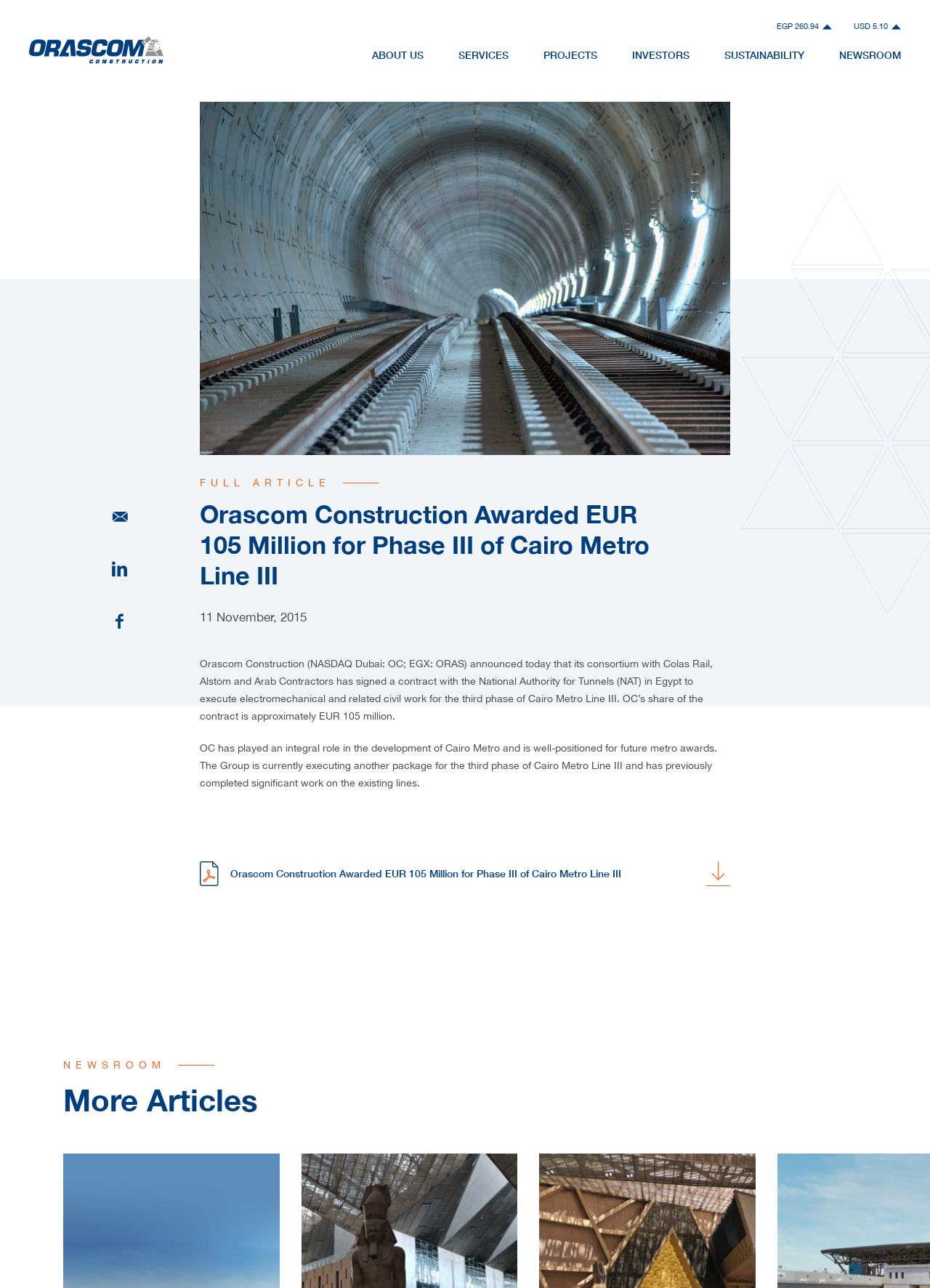Using the element description: "About Us", determine the bounding box coordinates. The coordinates should be in the format [left, top, right, bottom], with values between 0 and 1.

[0.4, 0.035, 0.455, 0.051]